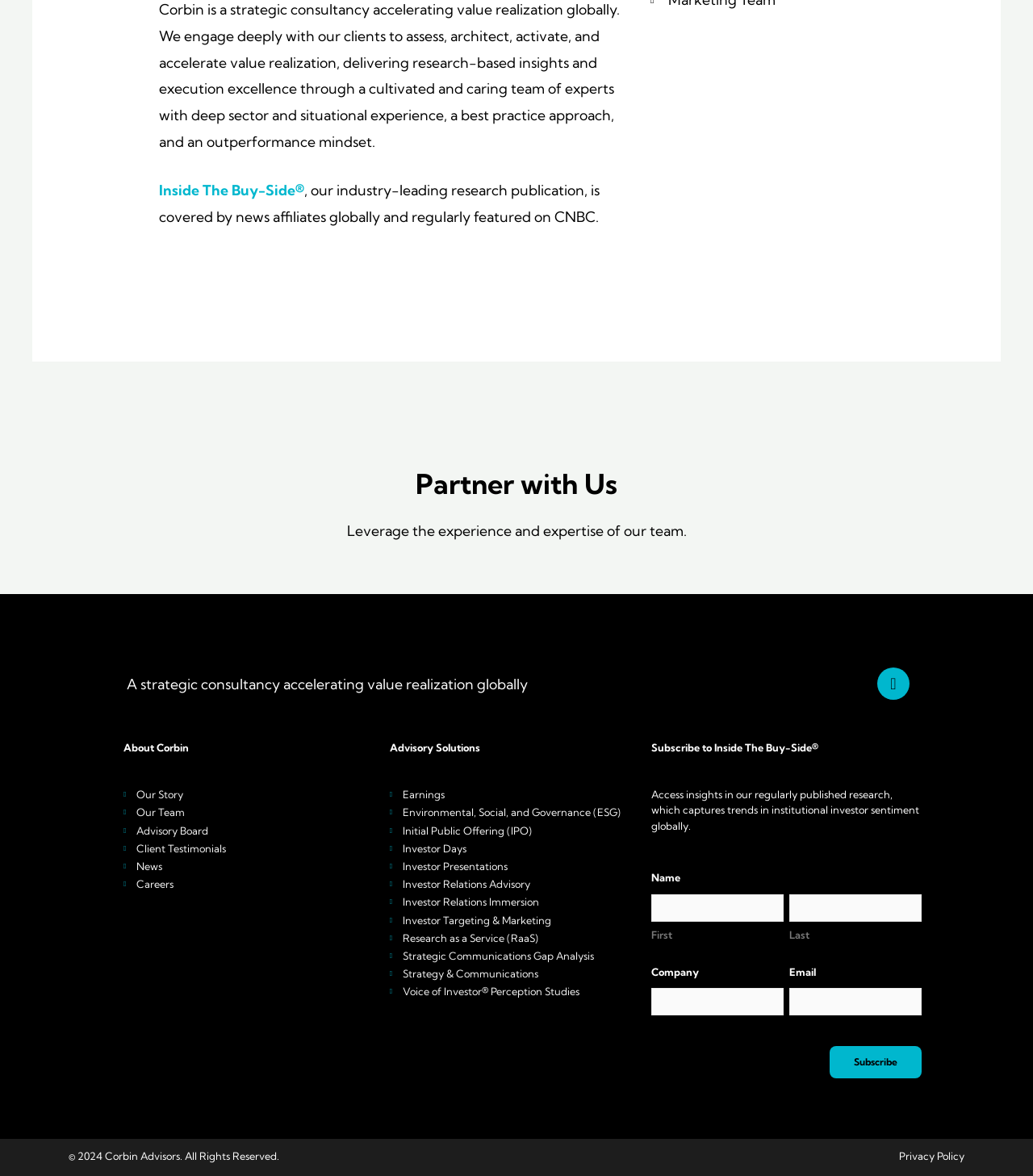What is the position of the 'Partner with Us' heading?
Your answer should be a single word or phrase derived from the screenshot.

Above the 'Leverage the experience and expertise of our team.' text